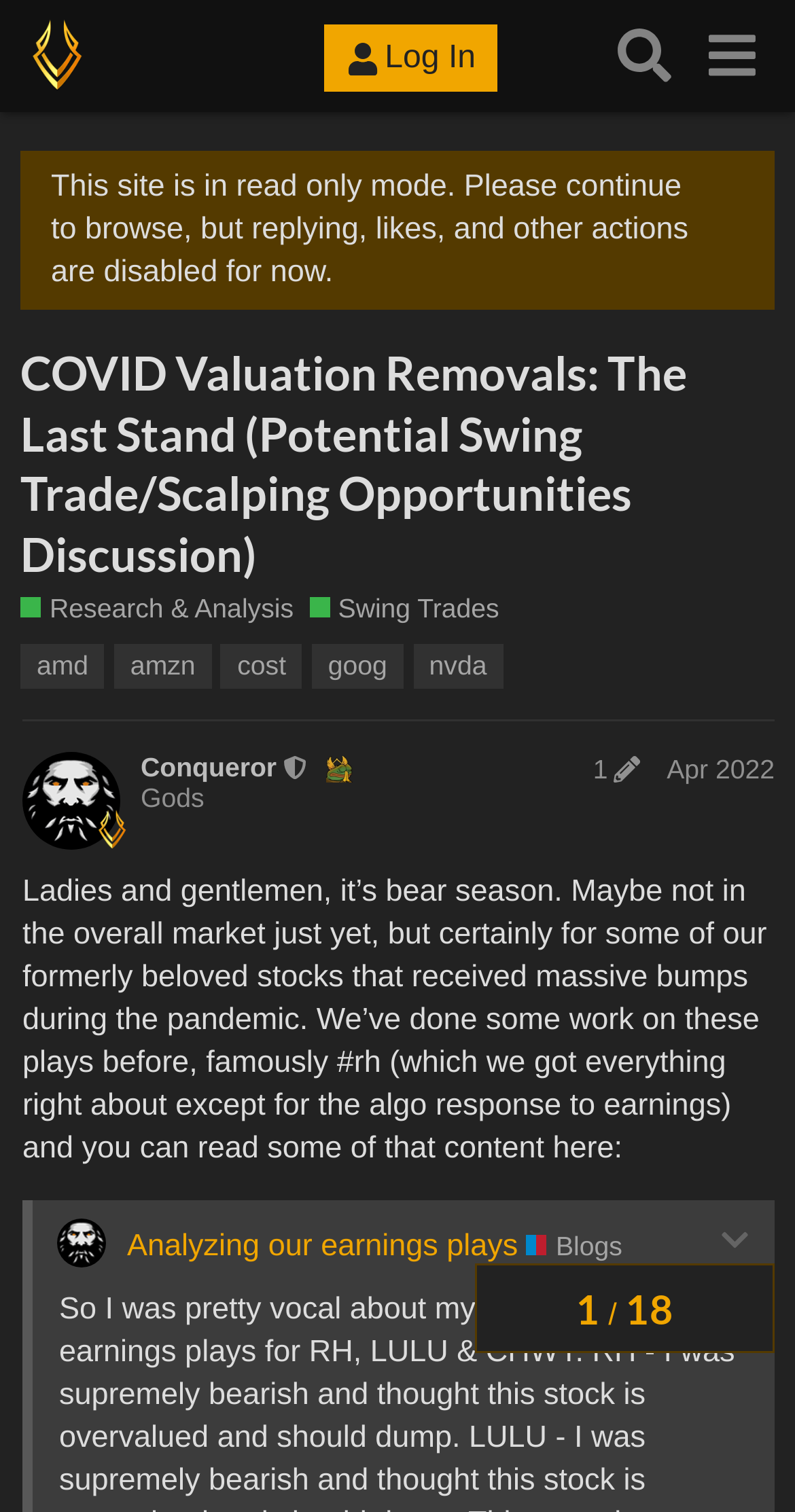Based on the provided description, "November 2021", find the bounding box of the corresponding UI element in the screenshot.

None